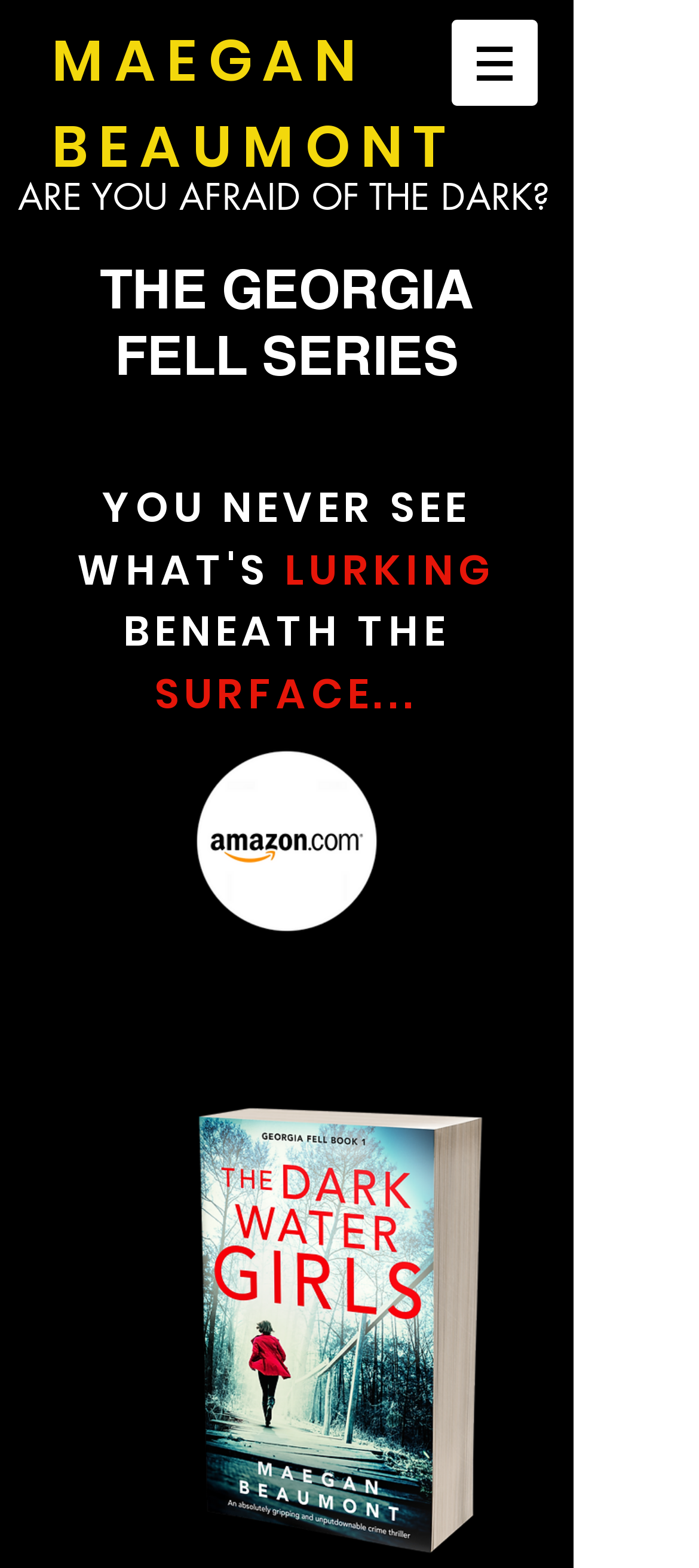How many social media links are there?
Using the image as a reference, answer the question with a short word or phrase.

4